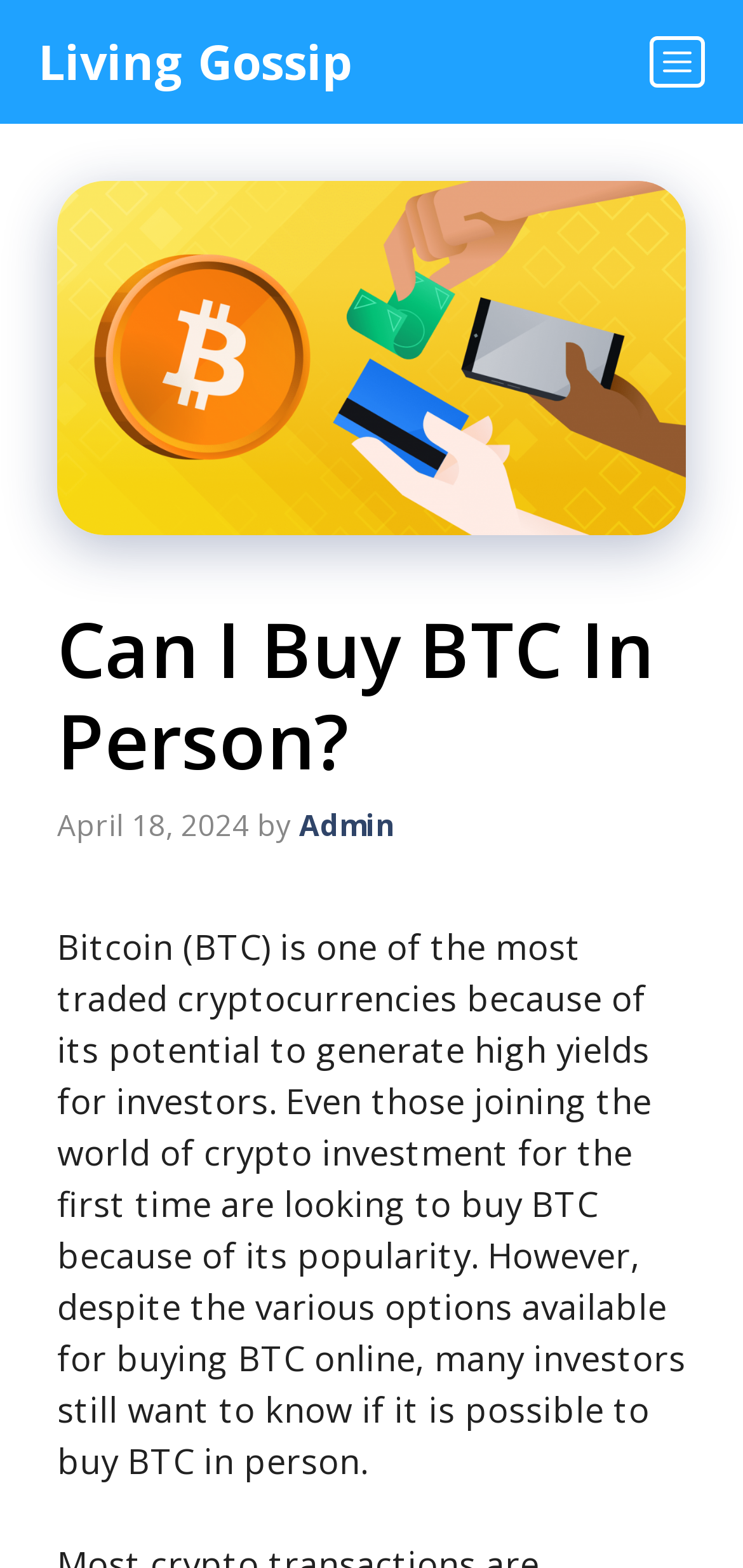Determine the bounding box for the HTML element described here: "Living Gossip". The coordinates should be given as [left, top, right, bottom] with each number being a float between 0 and 1.

[0.051, 0.0, 0.474, 0.079]